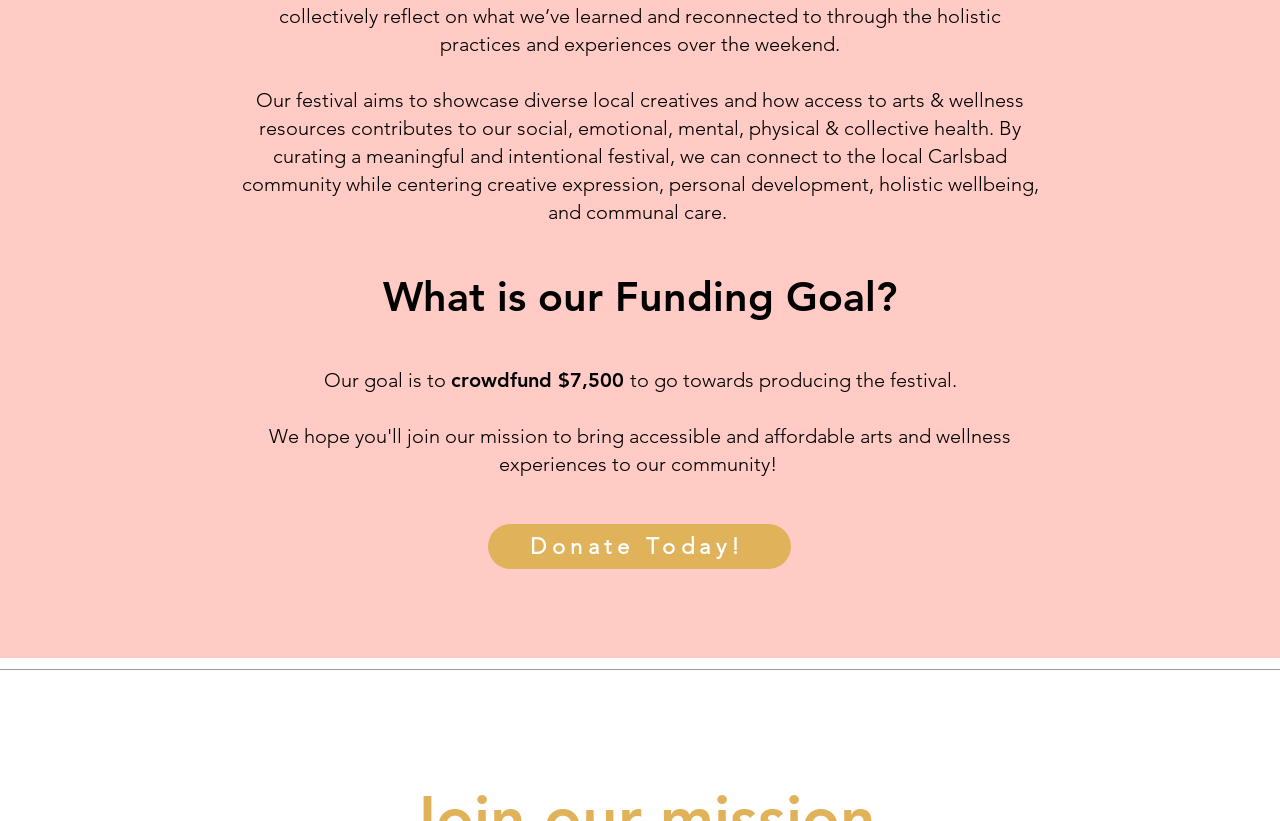How many 'Donate Today!' links are there?
Give a detailed explanation using the information visible in the image.

There are two 'Donate Today!' links, one with bounding box coordinates [0.381, 0.638, 0.618, 0.693] and another with bounding box coordinates [0.381, 0.905, 0.618, 0.96]